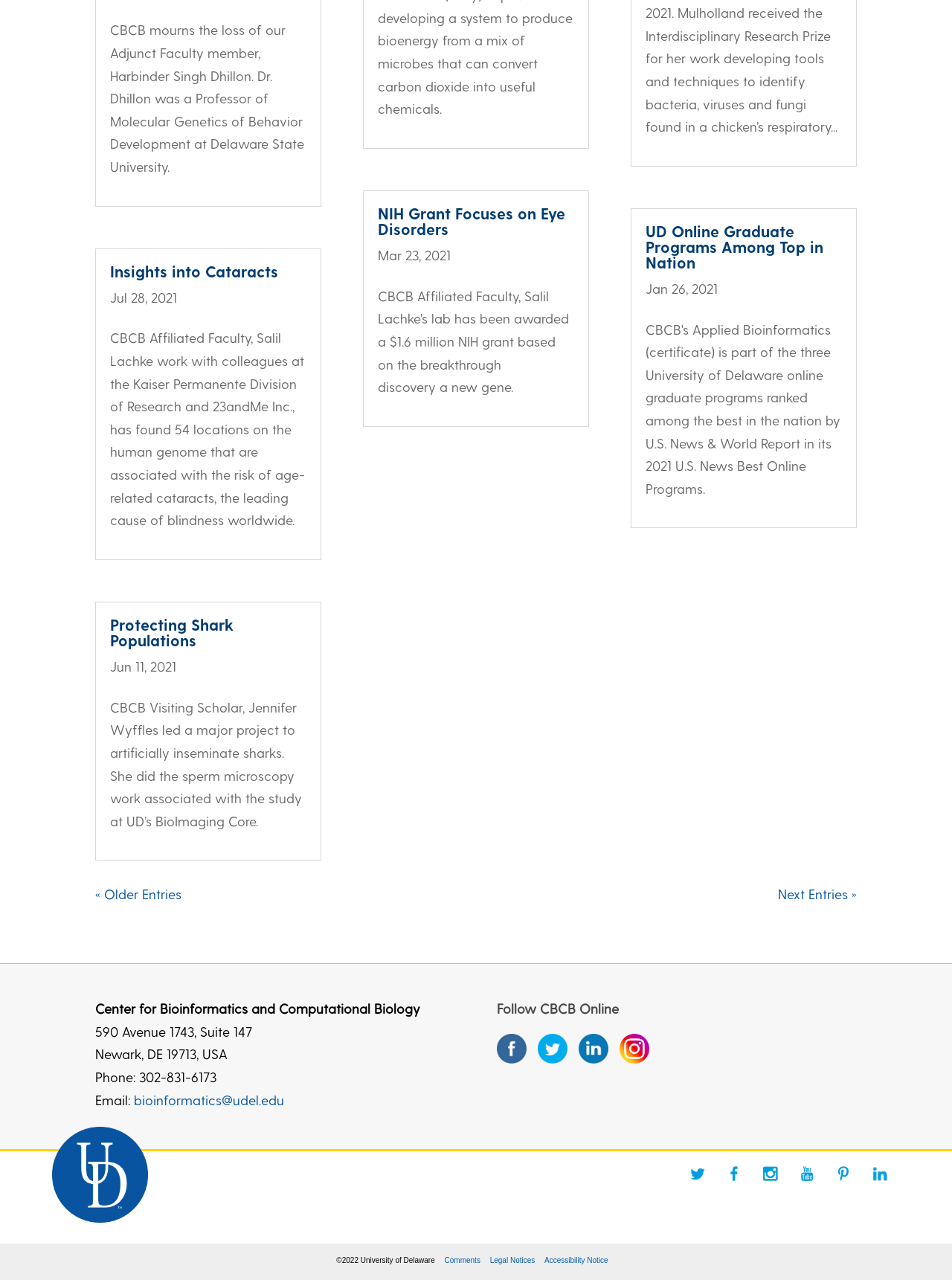What is the phone number of the Center for Bioinformatics and Computational Biology?
Look at the image and respond with a single word or a short phrase.

302-831-6173